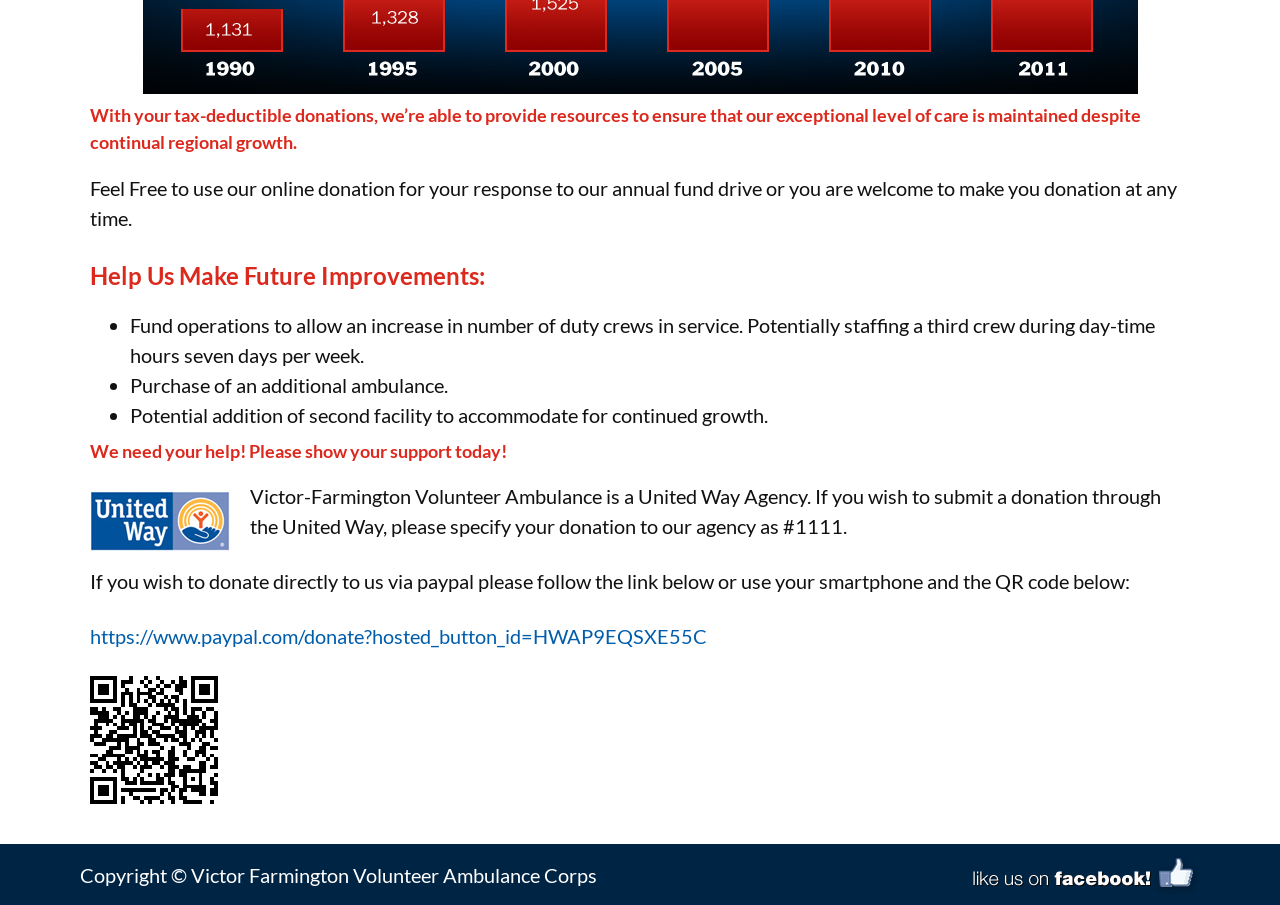How can I donate through United Way?
Please use the image to provide an in-depth answer to the question.

According to the webpage, if I want to submit a donation through the United Way, I need to specify my donation to the Victor-Farmington Volunteer Ambulance Corps as agency #1111.